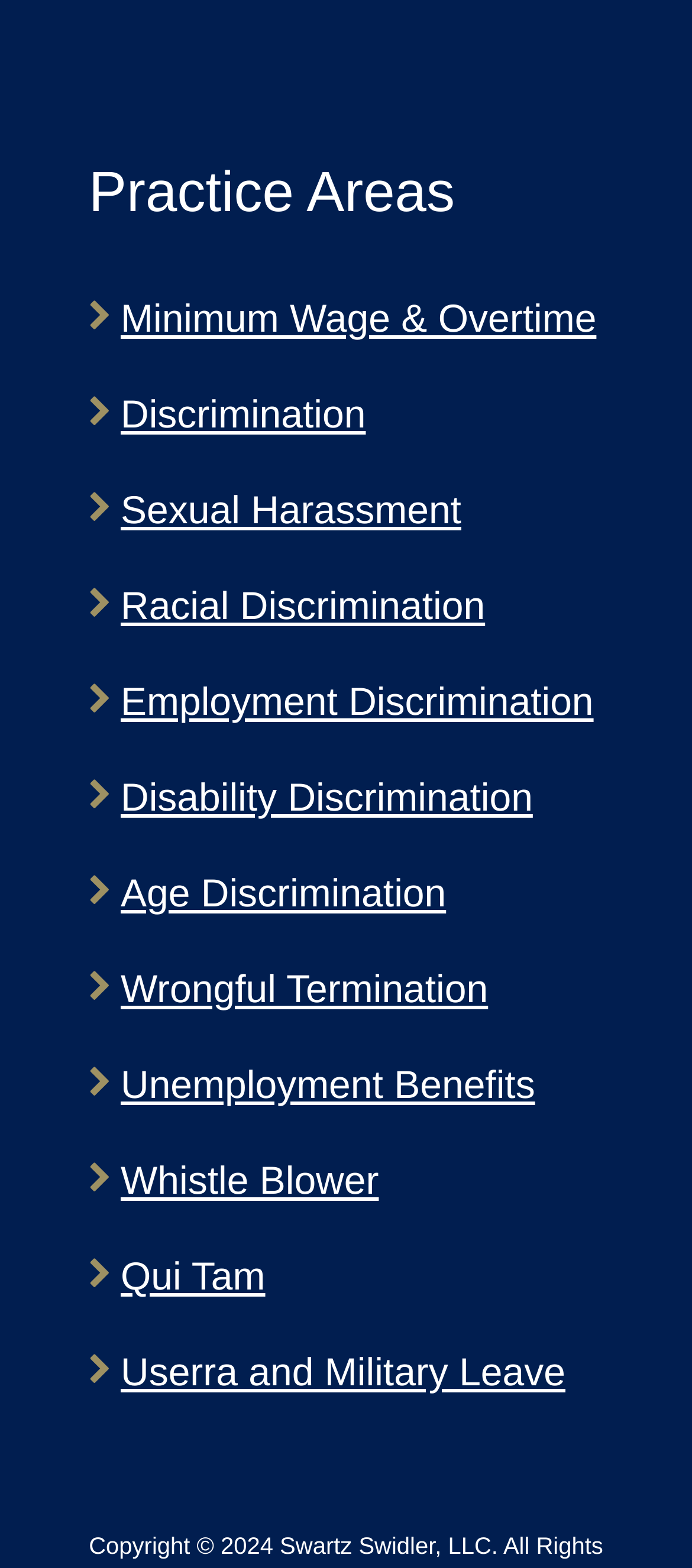Is there a practice area related to termination?
Refer to the image and give a detailed response to the question.

I scanned the links under the 'Practice Areas' heading and found that one of the links is 'Wrongful Termination', which suggests that there is a practice area related to termination.